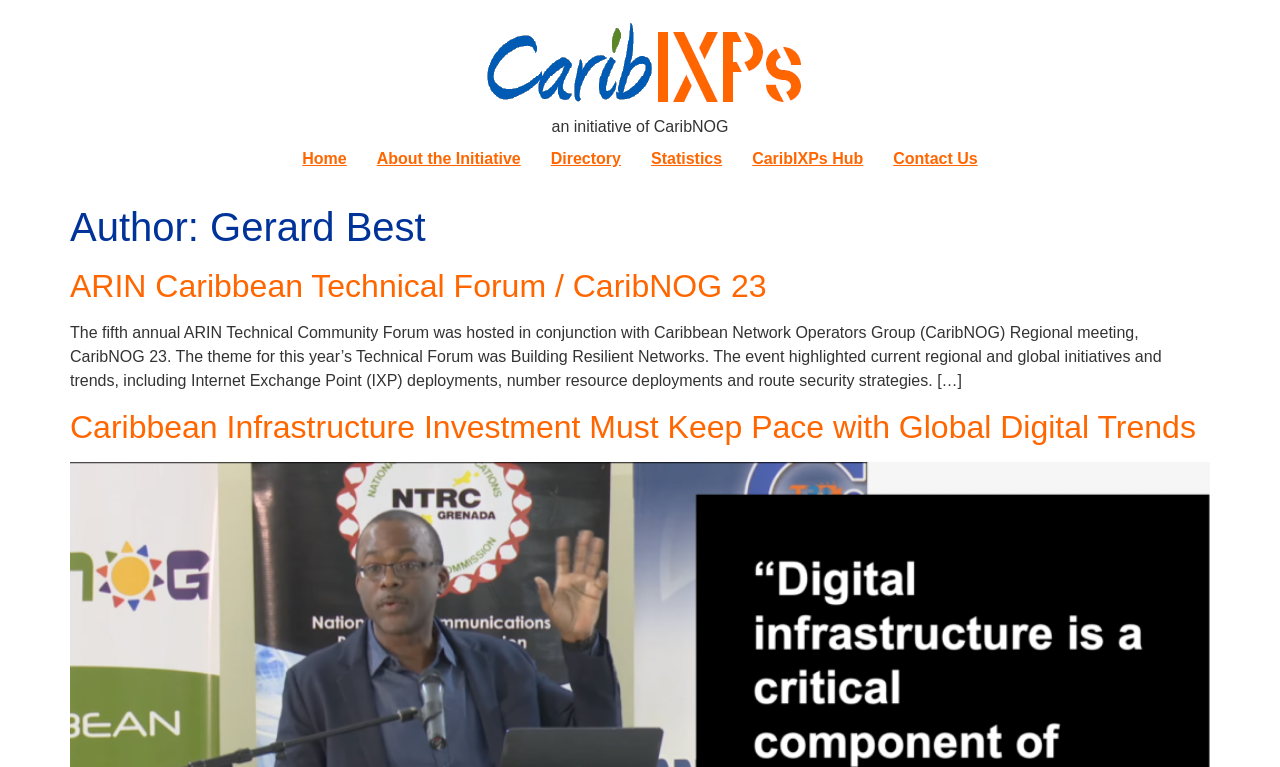Extract the primary headline from the webpage and present its text.

Author: Gerard Best